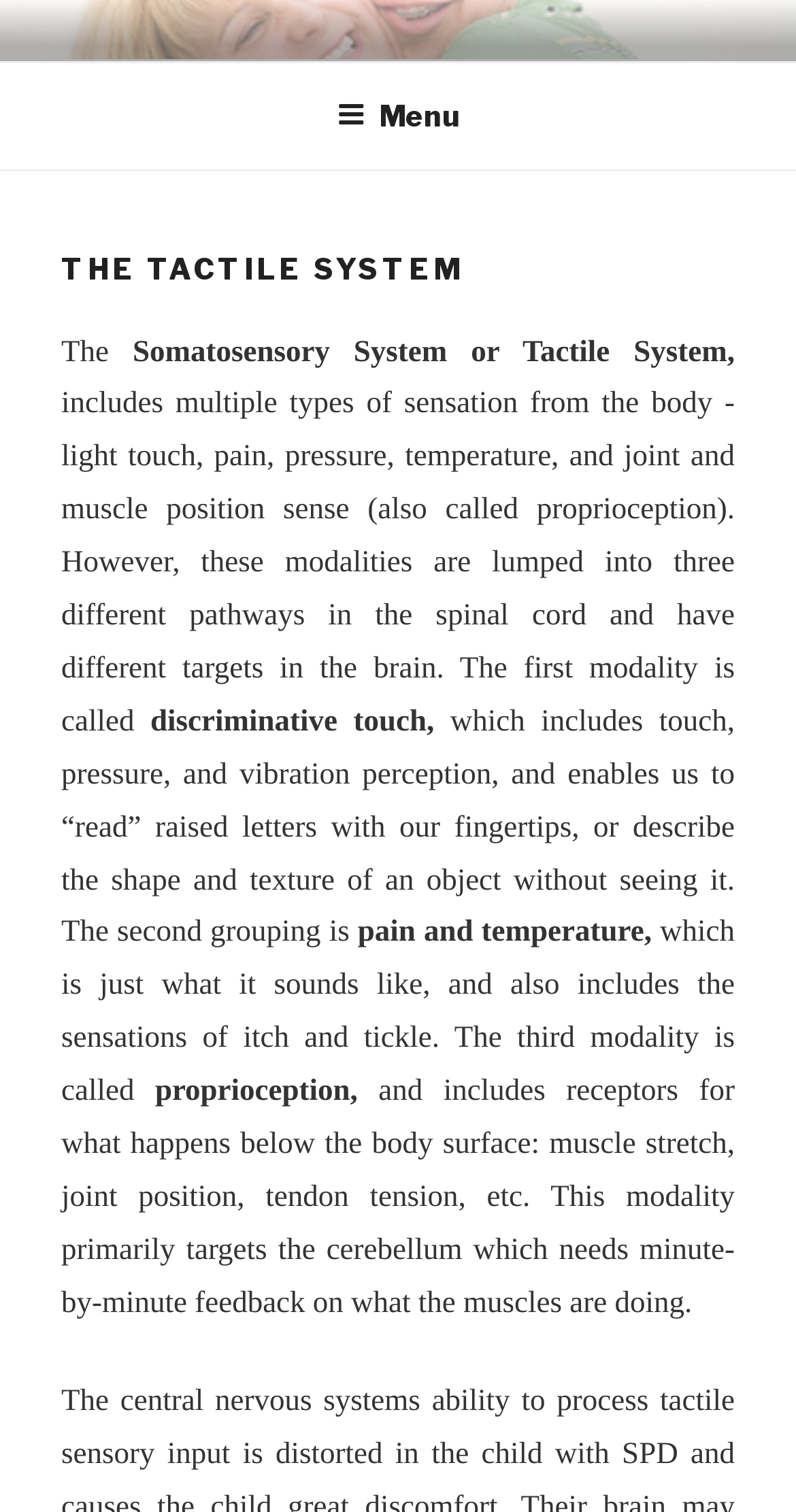Refer to the screenshot and give an in-depth answer to this question: What is the target of proprioception in the brain?

According to the StaticText elements, proprioception primarily targets the cerebellum, which needs minute-by-minute feedback on what the muscles are doing.